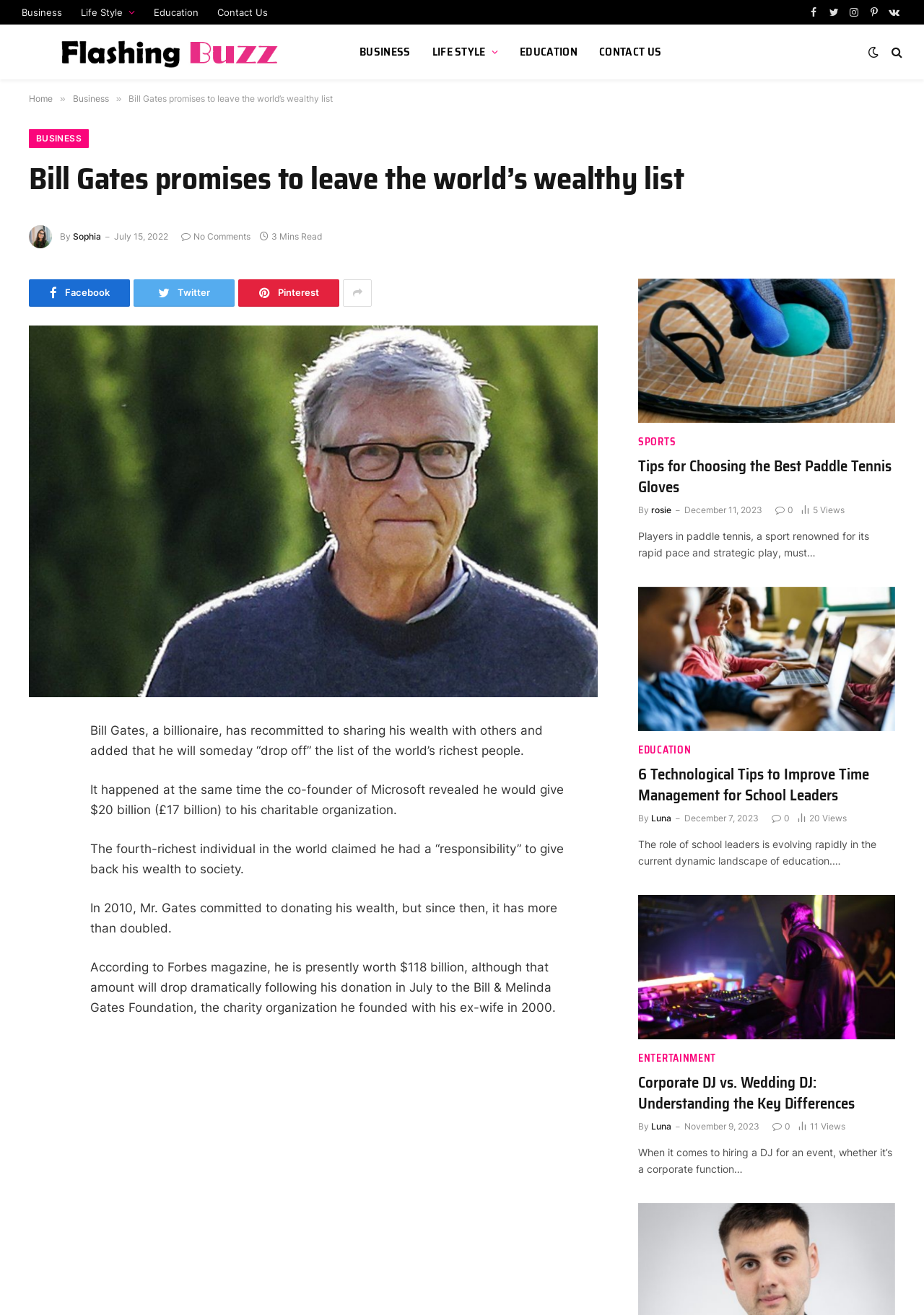Please use the details from the image to answer the following question comprehensively:
How many articles are listed below the main article?

The answer can be found by counting the number of article sections below the main article, which are 'Tips for Choosing the Best Paddle Tennis Gloves', '6 Technological Tips to Improve Time Management for School Leaders', and 'Corporate DJ vs. Wedding DJ: Understanding the Key Differences'.